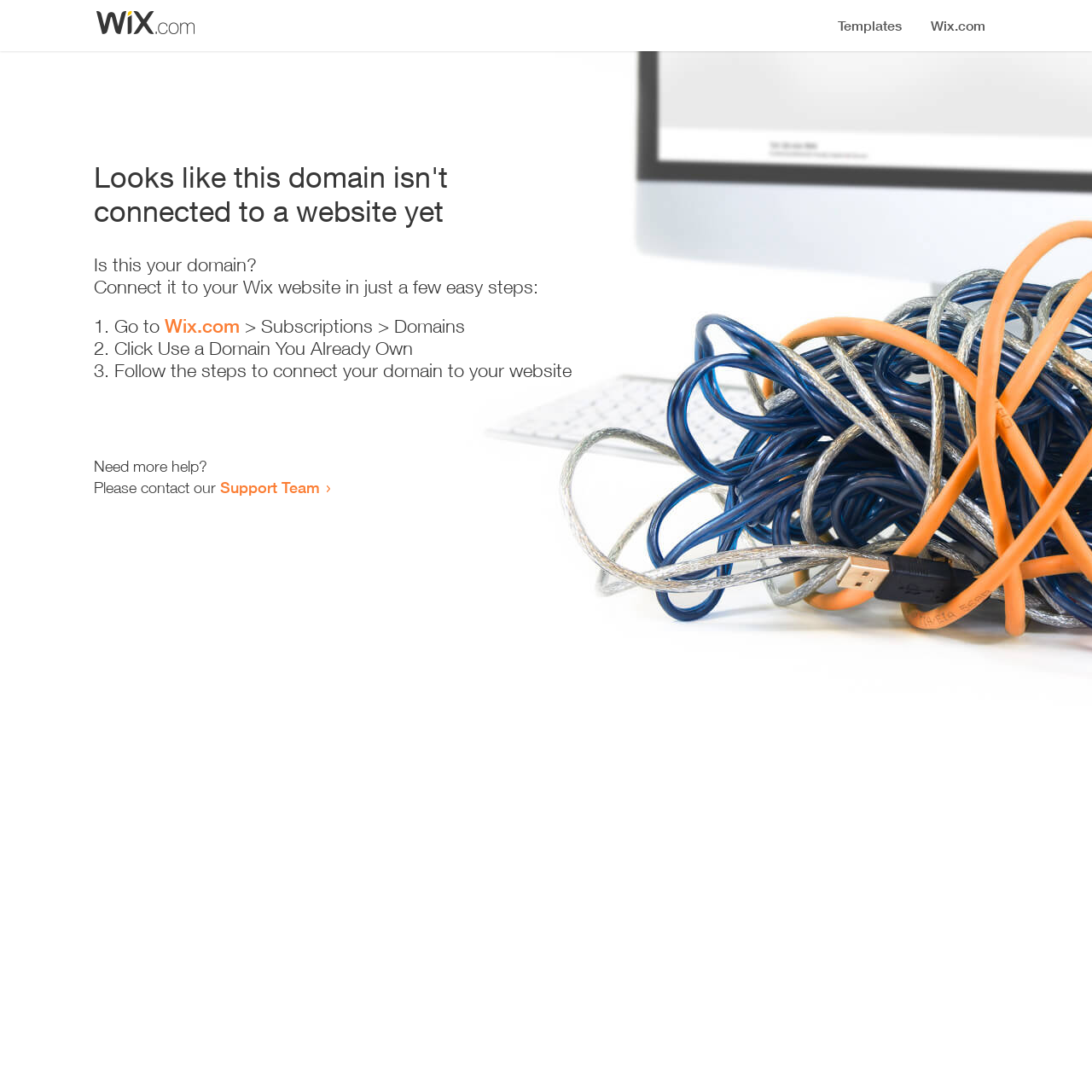Please find the bounding box for the UI element described by: "Wix.com".

[0.151, 0.288, 0.22, 0.309]